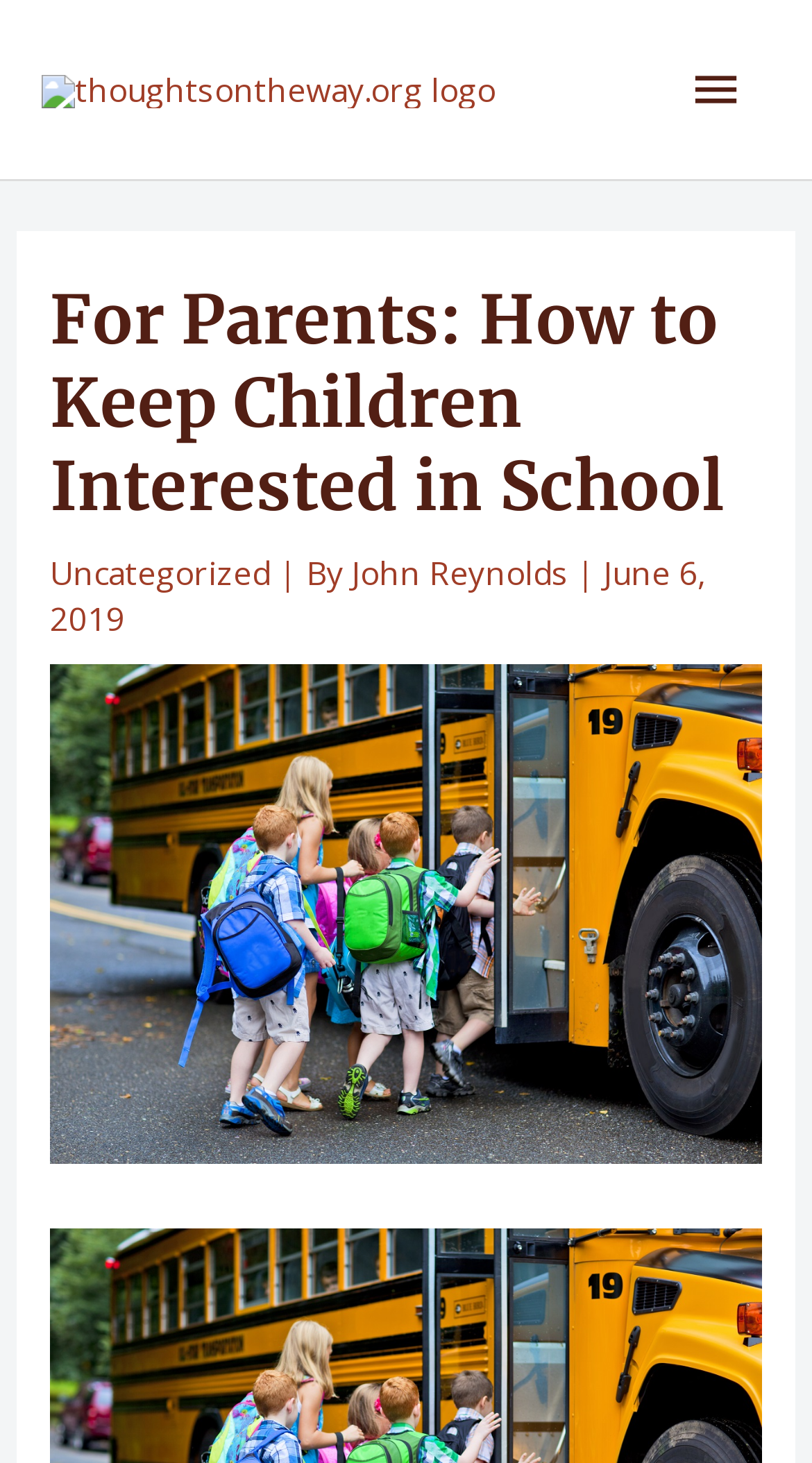Answer the question with a brief word or phrase:
What is the main topic of the article?

Keeping children interested in school